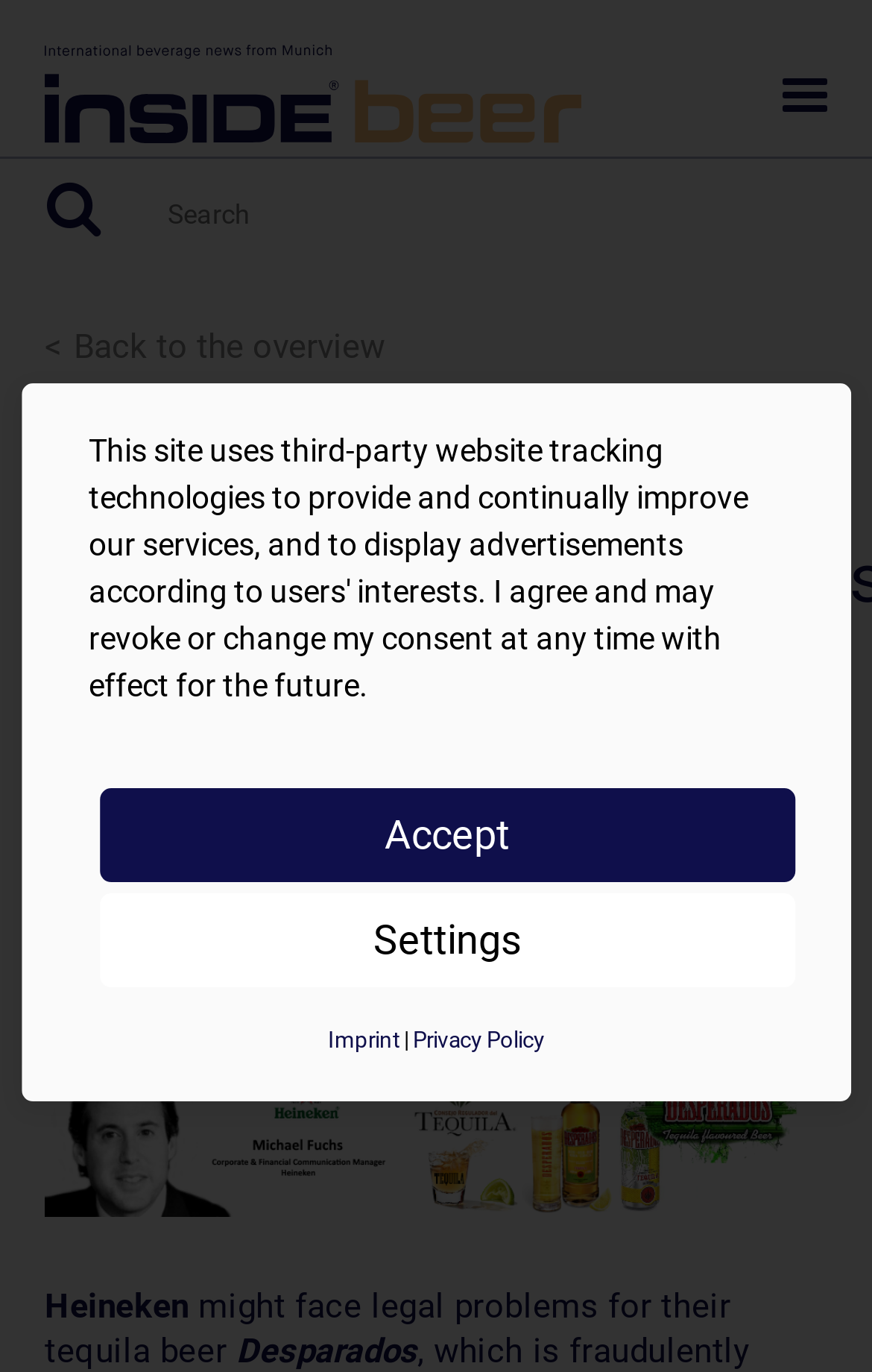What is the name of the website?
Provide a detailed and well-explained answer to the question.

The website's name is mentioned in the top-left corner of the page, which is inside.beer, and it is also mentioned in the link 'inside.beer - International beverage news from Munich'.